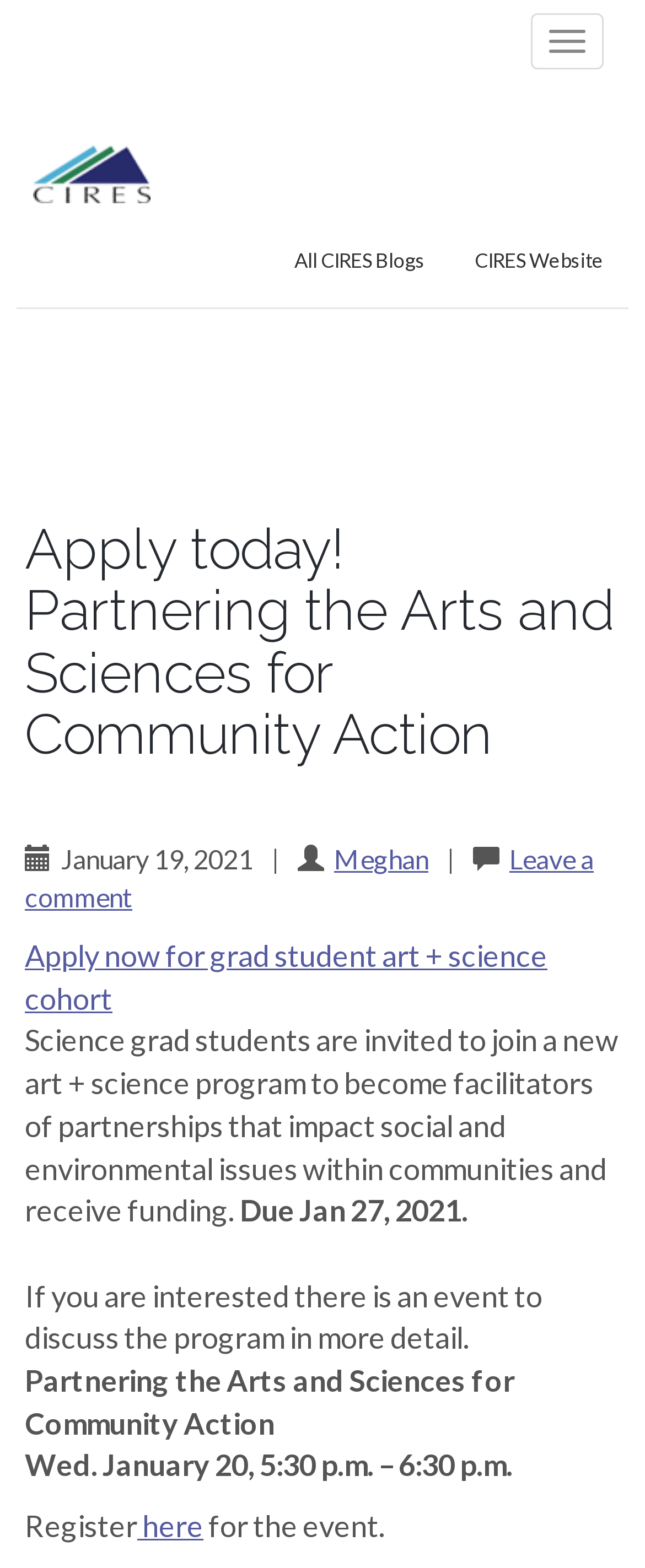Please locate the bounding box coordinates of the element that needs to be clicked to achieve the following instruction: "Visit the CIRES Website". The coordinates should be four float numbers between 0 and 1, i.e., [left, top, right, bottom].

[0.697, 0.144, 0.974, 0.188]